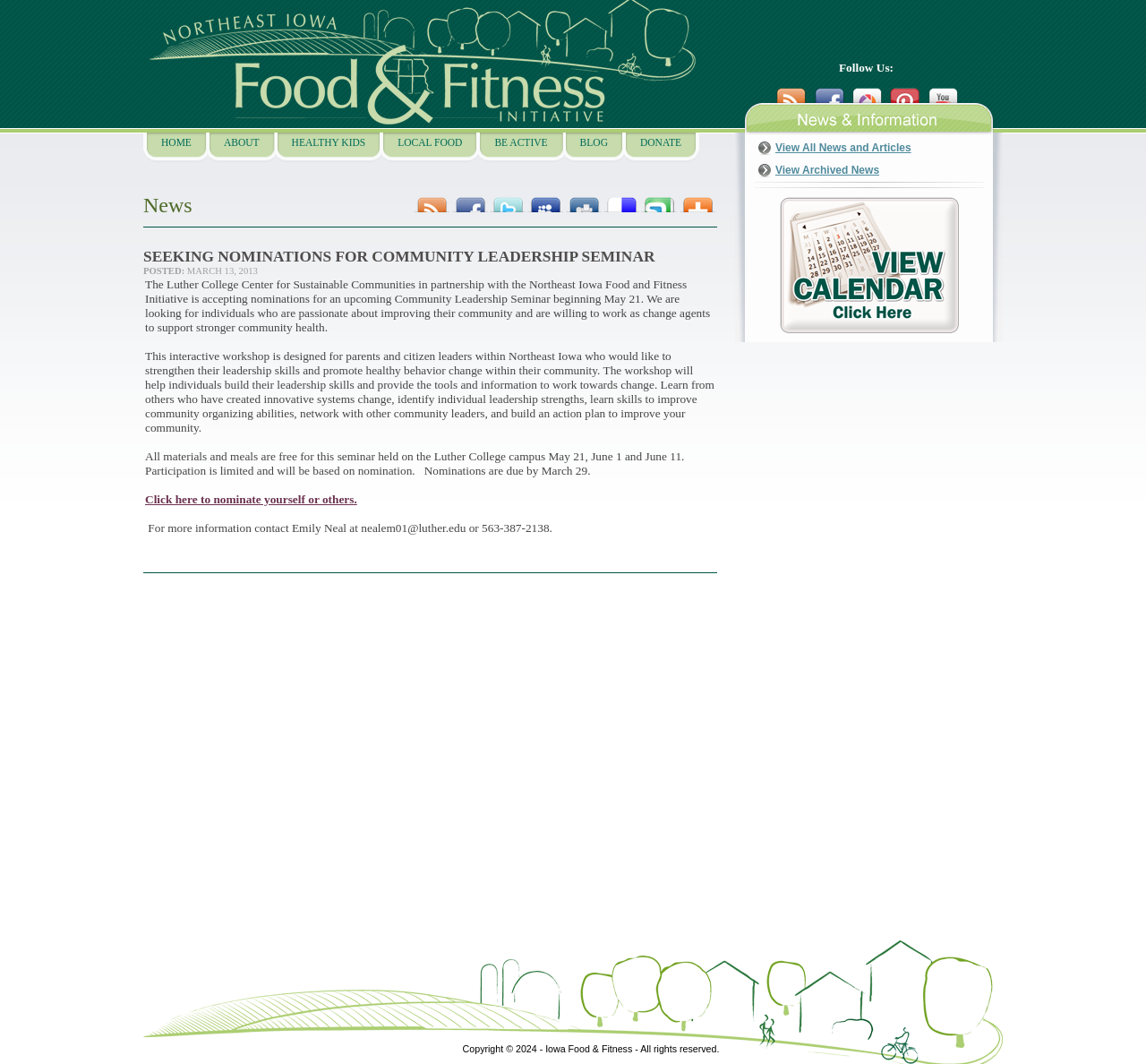Locate the bounding box coordinates of the element that should be clicked to execute the following instruction: "Share on Facebook".

[0.394, 0.177, 0.427, 0.199]